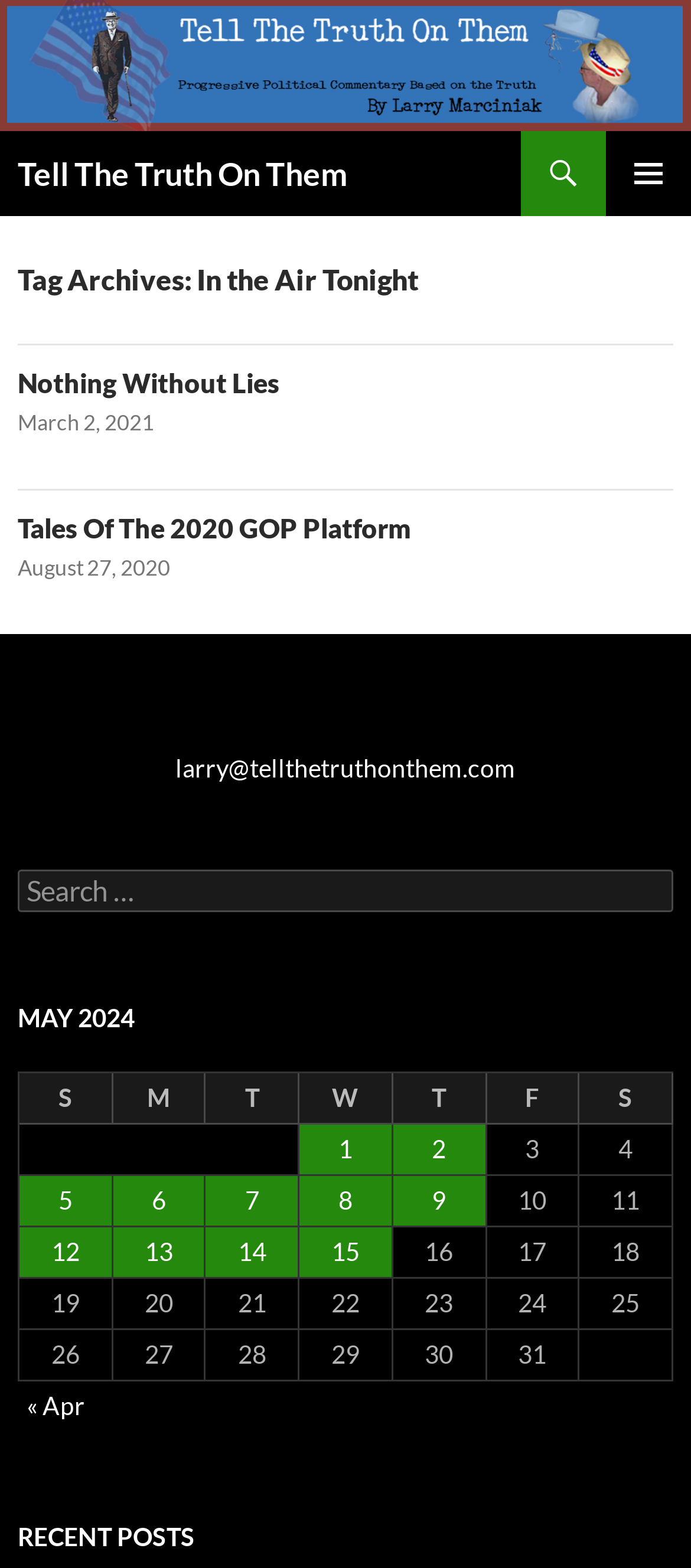Please determine the bounding box coordinates of the element to click in order to execute the following instruction: "Contact larry". The coordinates should be four float numbers between 0 and 1, specified as [left, top, right, bottom].

[0.254, 0.48, 0.746, 0.5]